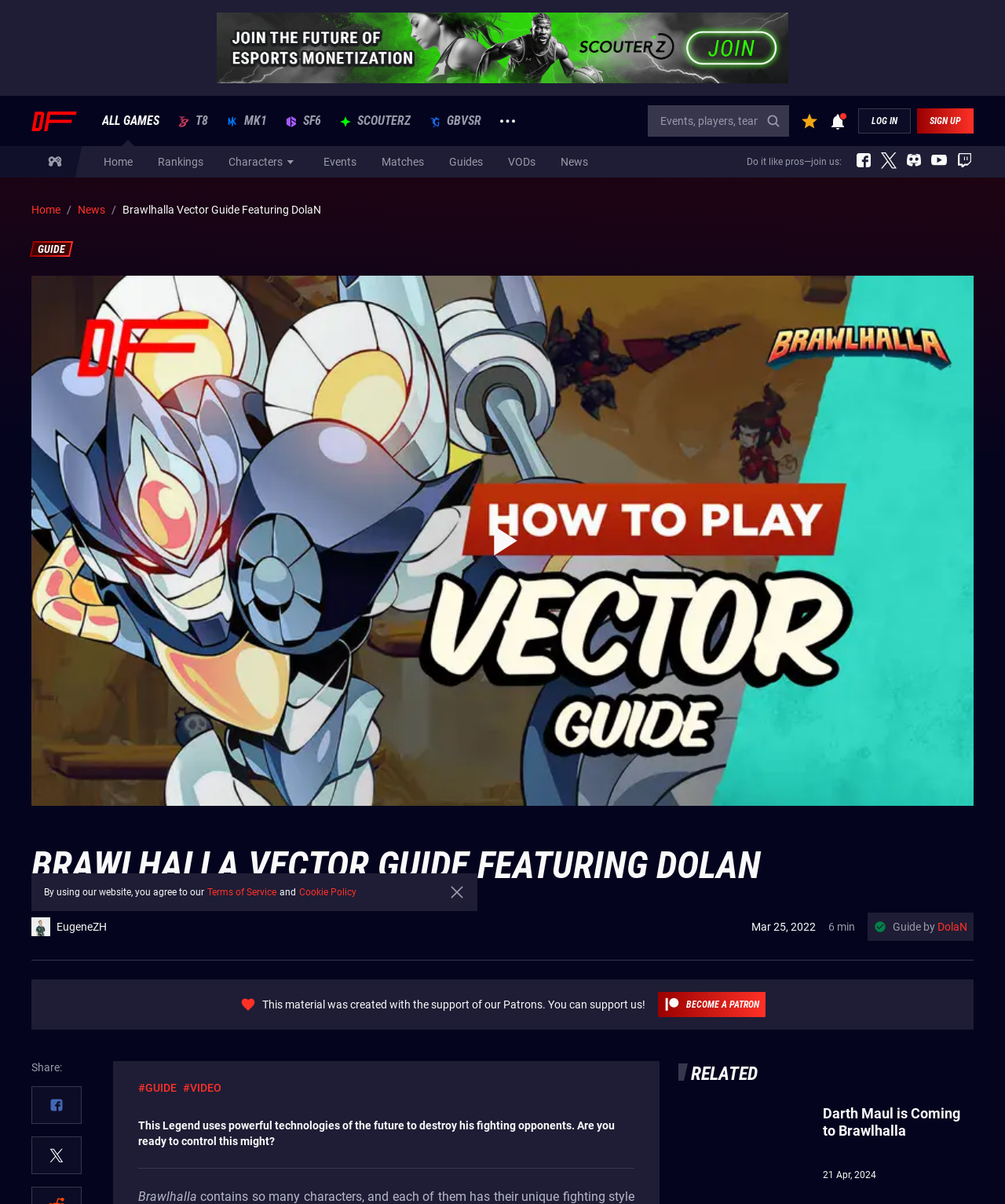What is the name of the game featured in this guide? Based on the screenshot, please respond with a single word or phrase.

Brawlhalla